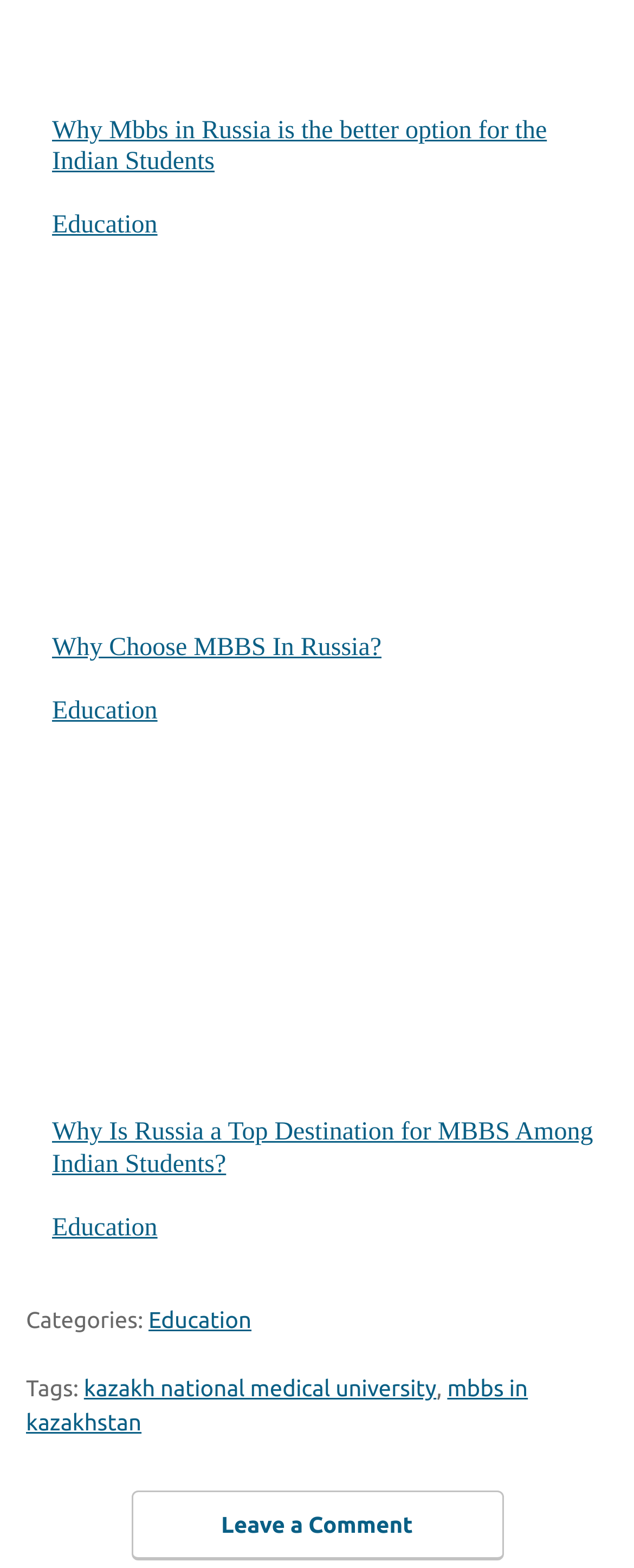Respond with a single word or phrase for the following question: 
What is the text of the second description list term?

In relation to